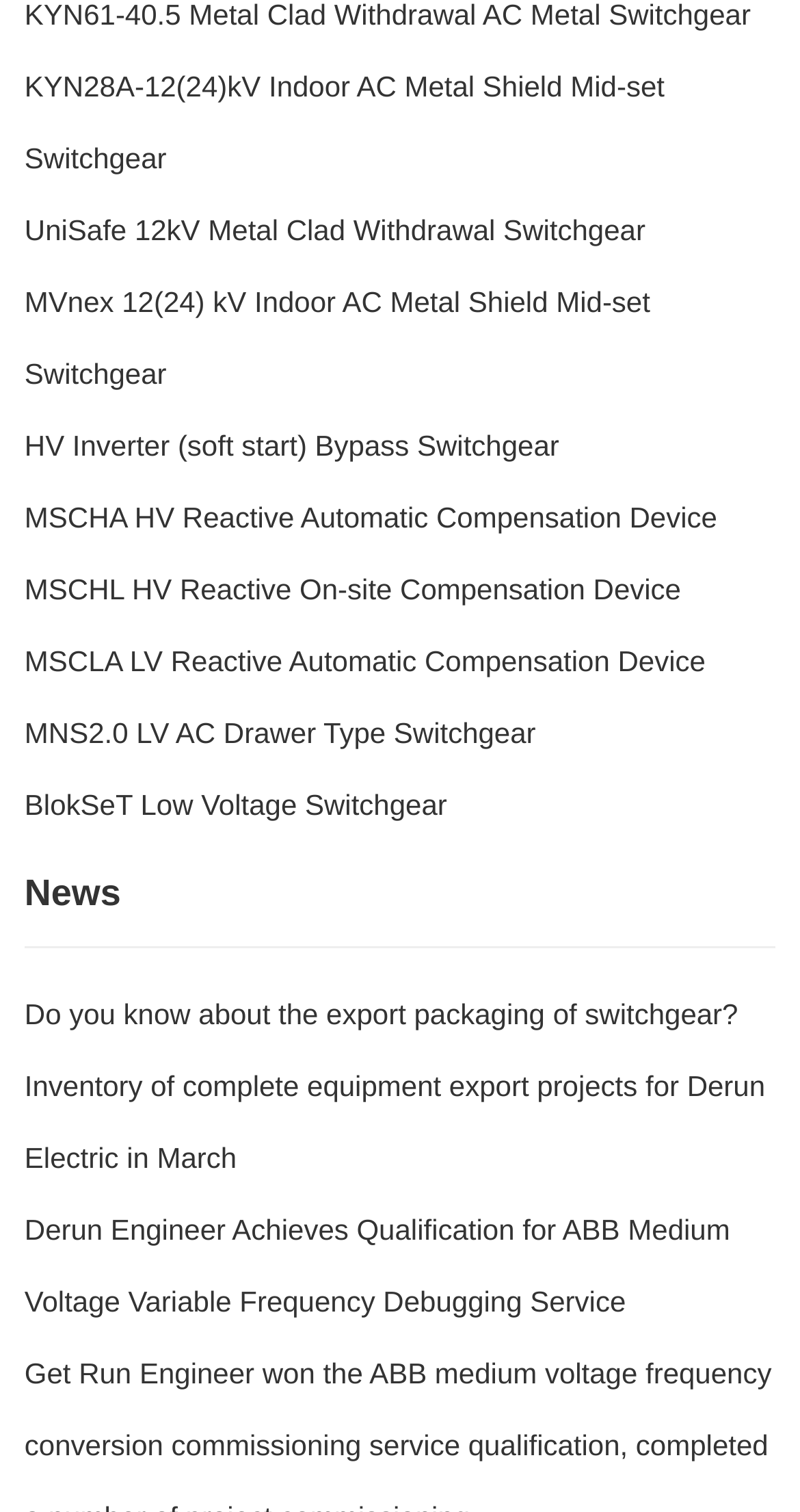Answer the question in one word or a short phrase:
What is the first switchgear product listed?

KYN28A-12(24)kV Indoor AC Metal Shield Mid-set Switchgear